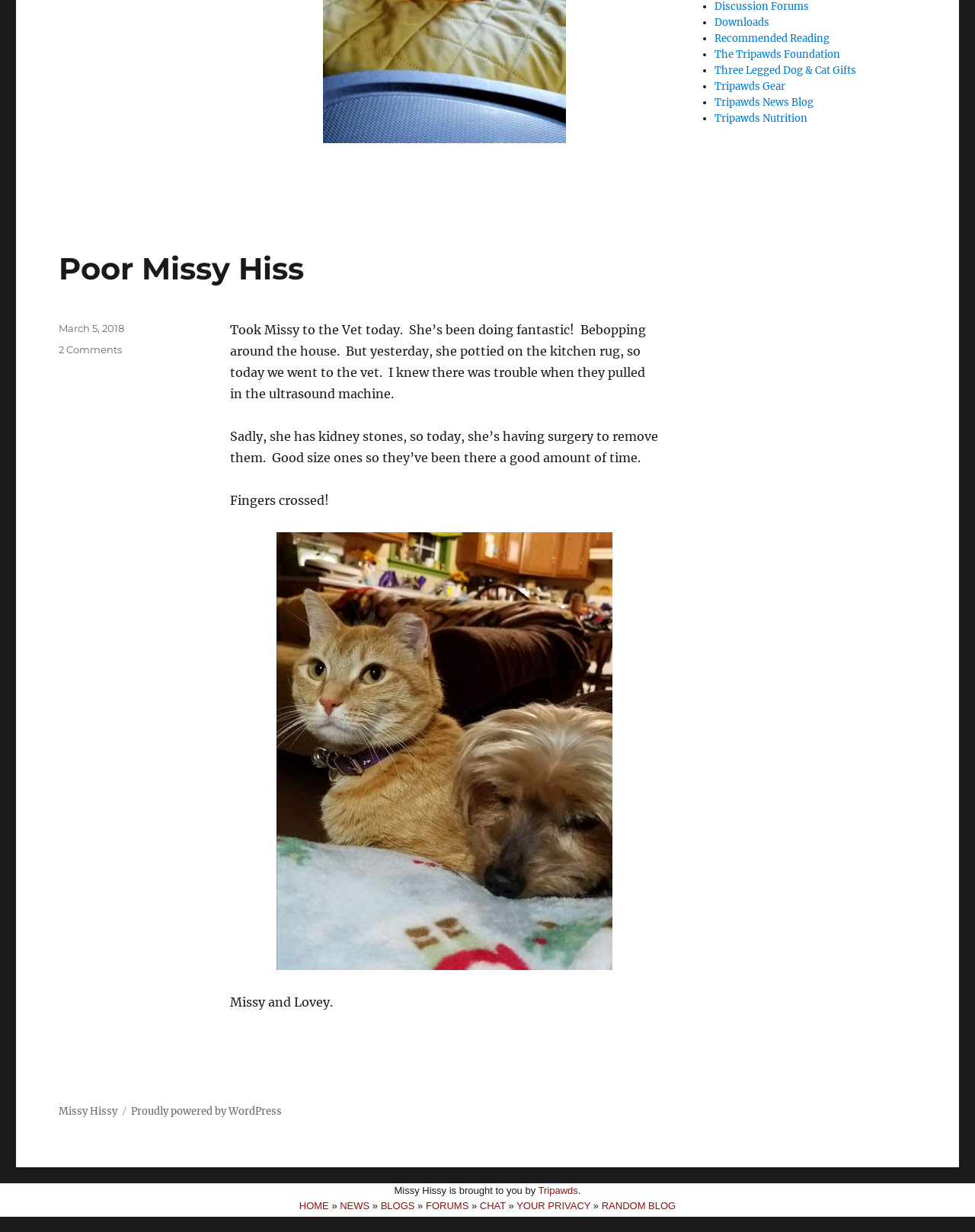Identify the bounding box of the HTML element described as: "NEWS".

[0.349, 0.974, 0.379, 0.983]